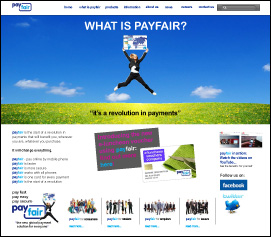Provide an in-depth description of the image.

The image prominently features a vibrant blue sky above a lush green field, symbolizing optimism and innovation. In the foreground, a figure is joyfully leaping, holding a digital tablet that represents the dynamic and transformative nature of Payfair's payment solutions. Accompanying the figure is the bold slogan, "What is Payfair?" underscored by another tagline, "It's a revolution in payments," highlighting the company's forward-thinking approach to modern financial transactions. This image collectively embodies the essence of Payfair as a pioneering entity in the payment industry, emphasizing its commitment to innovation and customer engagement.